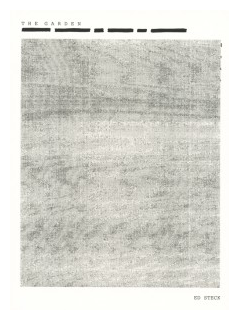Could you please study the image and provide a detailed answer to the question:
In what year was the book published?

The publication year is indicated in the accompanying text found on the webpage, which states that the book was published by Ugly Duckling Presse in 2013.